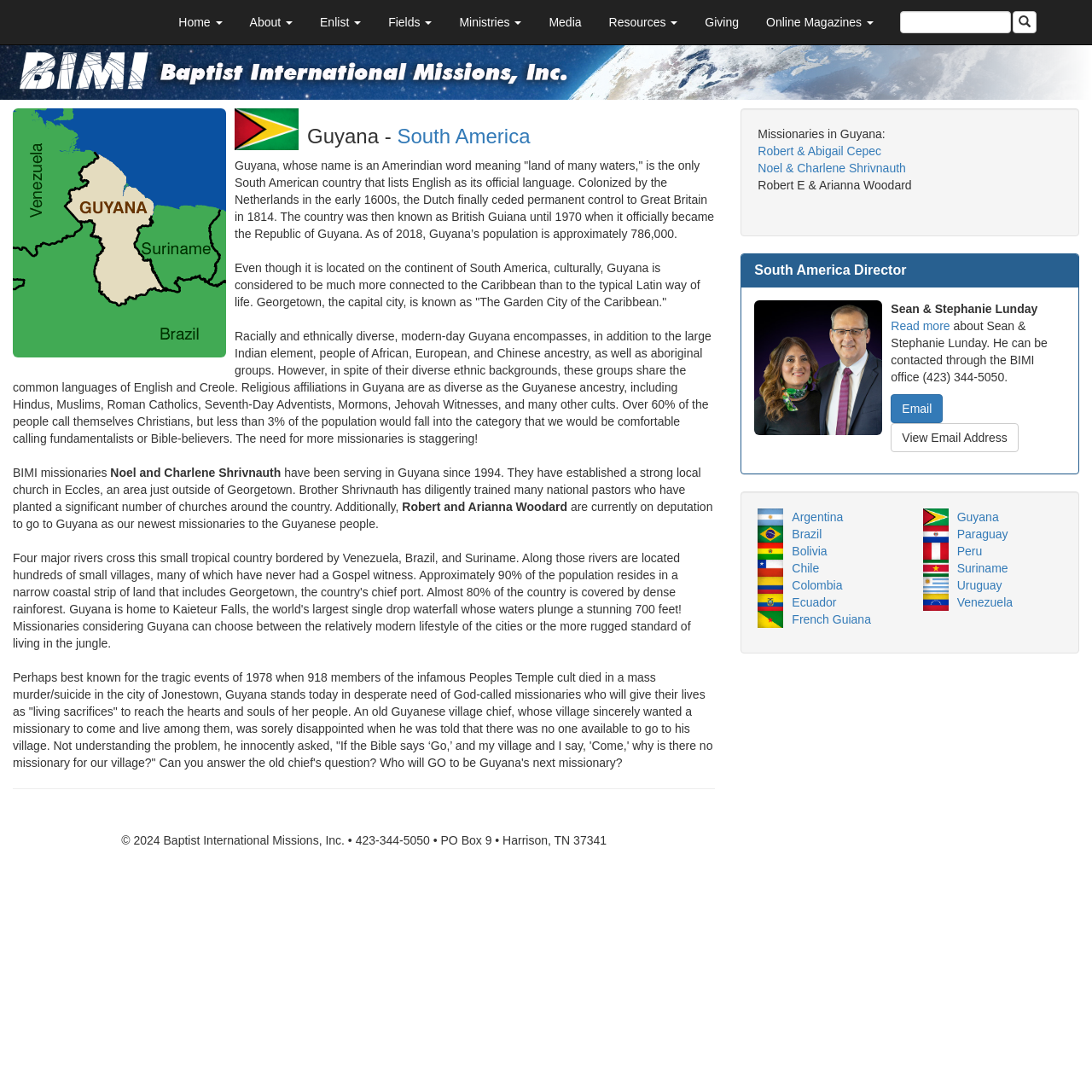Please identify the bounding box coordinates of the element's region that I should click in order to complete the following instruction: "Click on the 'Robert & Abigail Cepec' link". The bounding box coordinates consist of four float numbers between 0 and 1, i.e., [left, top, right, bottom].

[0.694, 0.132, 0.807, 0.145]